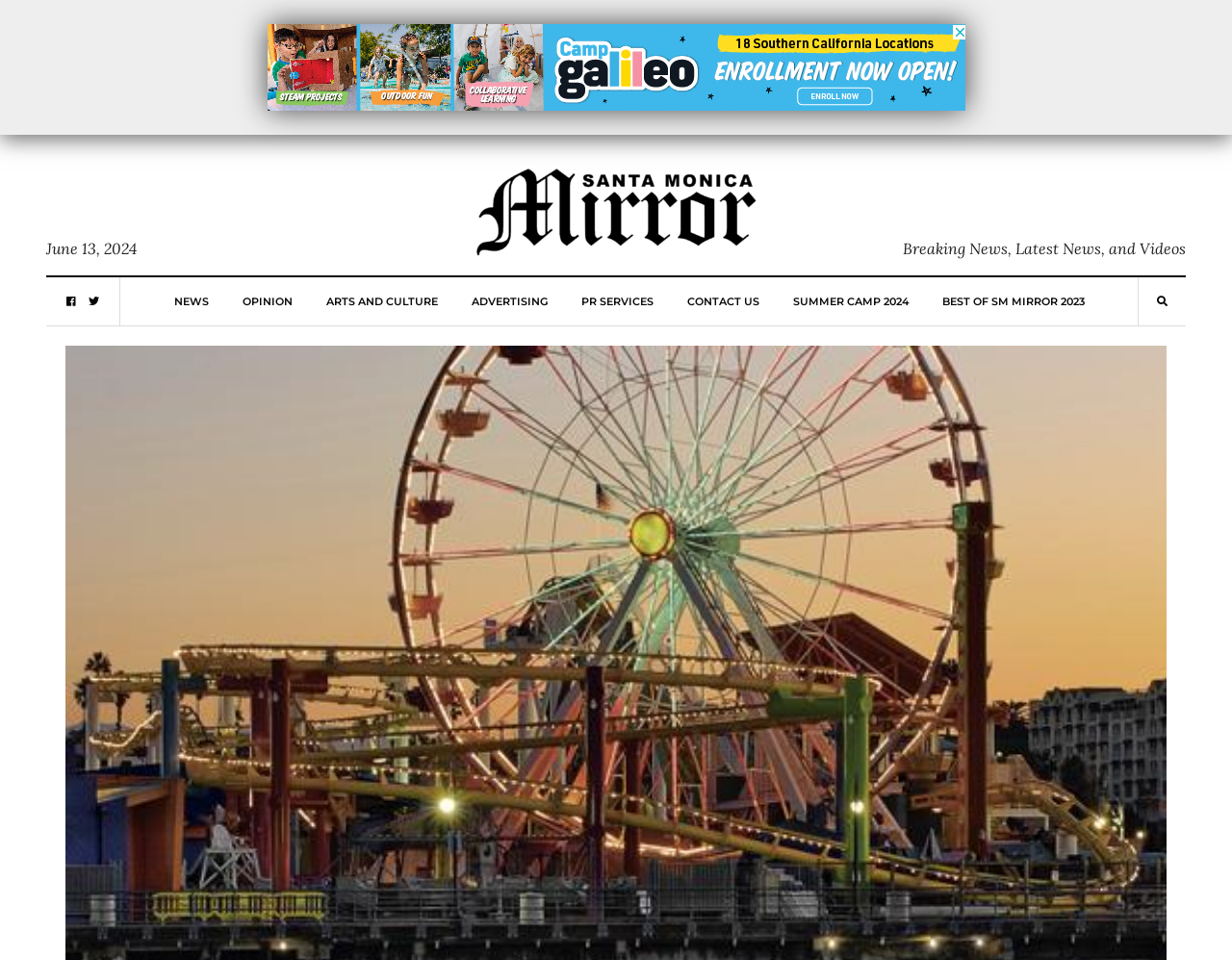How many links are there in the top navigation menu?
Give a comprehensive and detailed explanation for the question.

I counted the number of link elements in the top navigation menu by looking at the elements with coordinates [0.141, 0.289, 0.169, 0.339], [0.196, 0.289, 0.237, 0.339], [0.264, 0.289, 0.355, 0.339], [0.382, 0.289, 0.444, 0.339], [0.471, 0.289, 0.53, 0.339], [0.557, 0.289, 0.616, 0.339], [0.643, 0.289, 0.737, 0.339], and [0.764, 0.289, 0.88, 0.339].